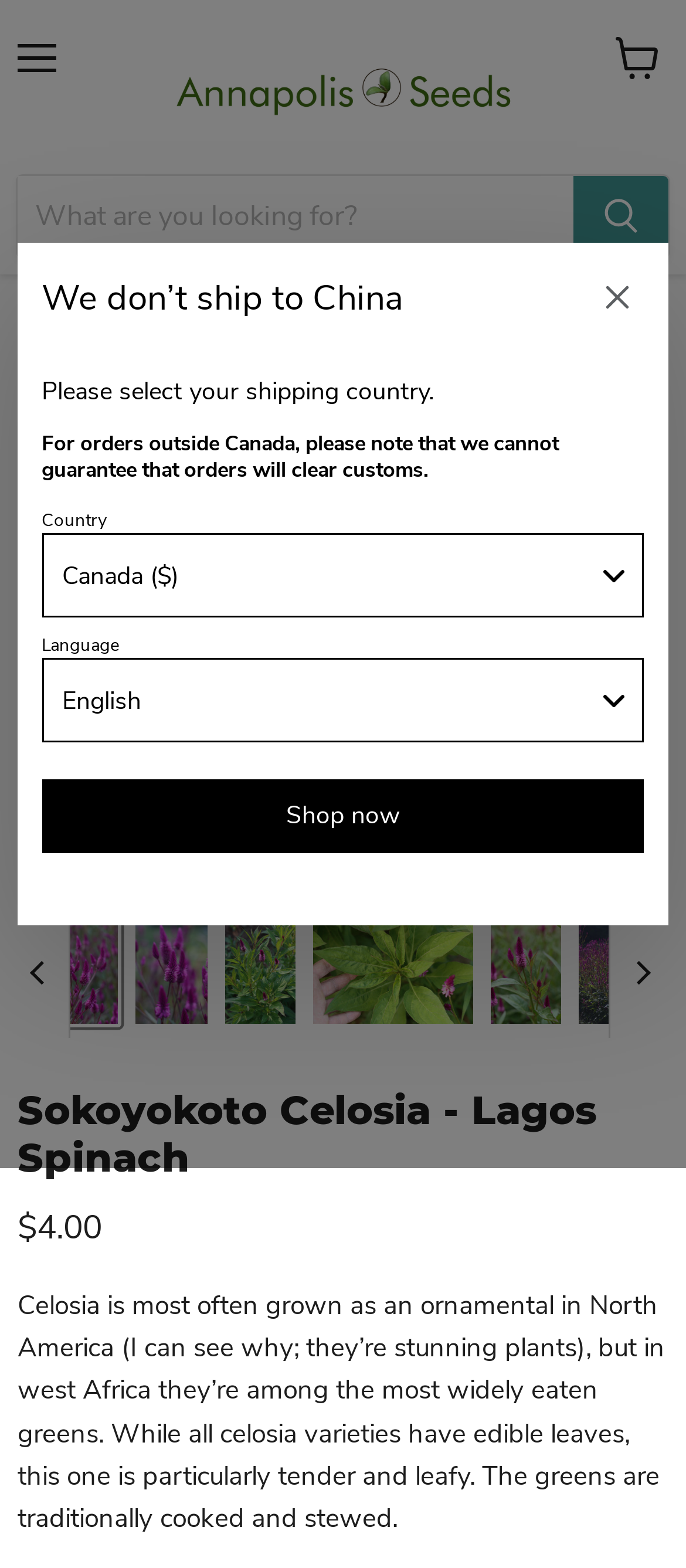What is the shipping country selected by default?
Answer the question with a thorough and detailed explanation.

I inferred this answer by looking at the combobox element with the label 'Country' and seeing that the first option is 'Canada ($)', which suggests that it is the default selection.